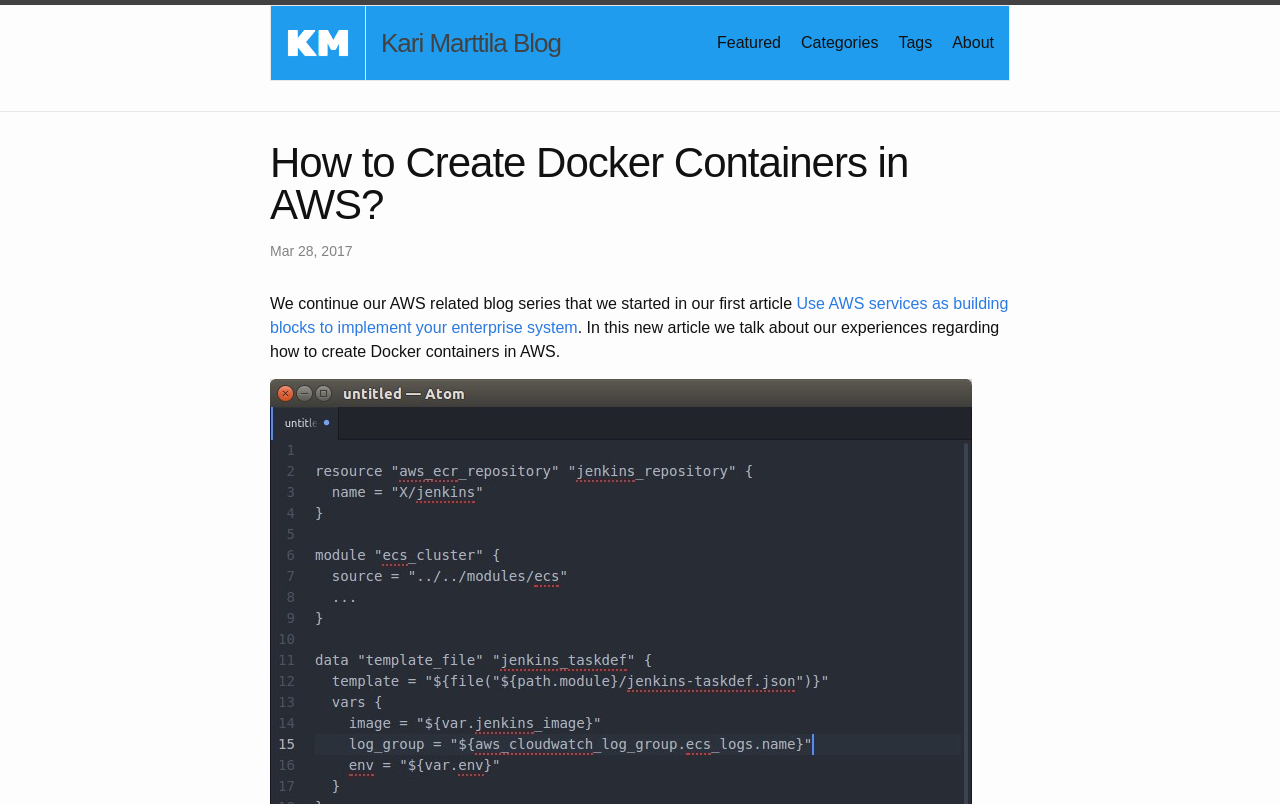Provide the bounding box coordinates of the HTML element this sentence describes: "Kari Marttila Blog".

[0.298, 0.02, 0.438, 0.087]